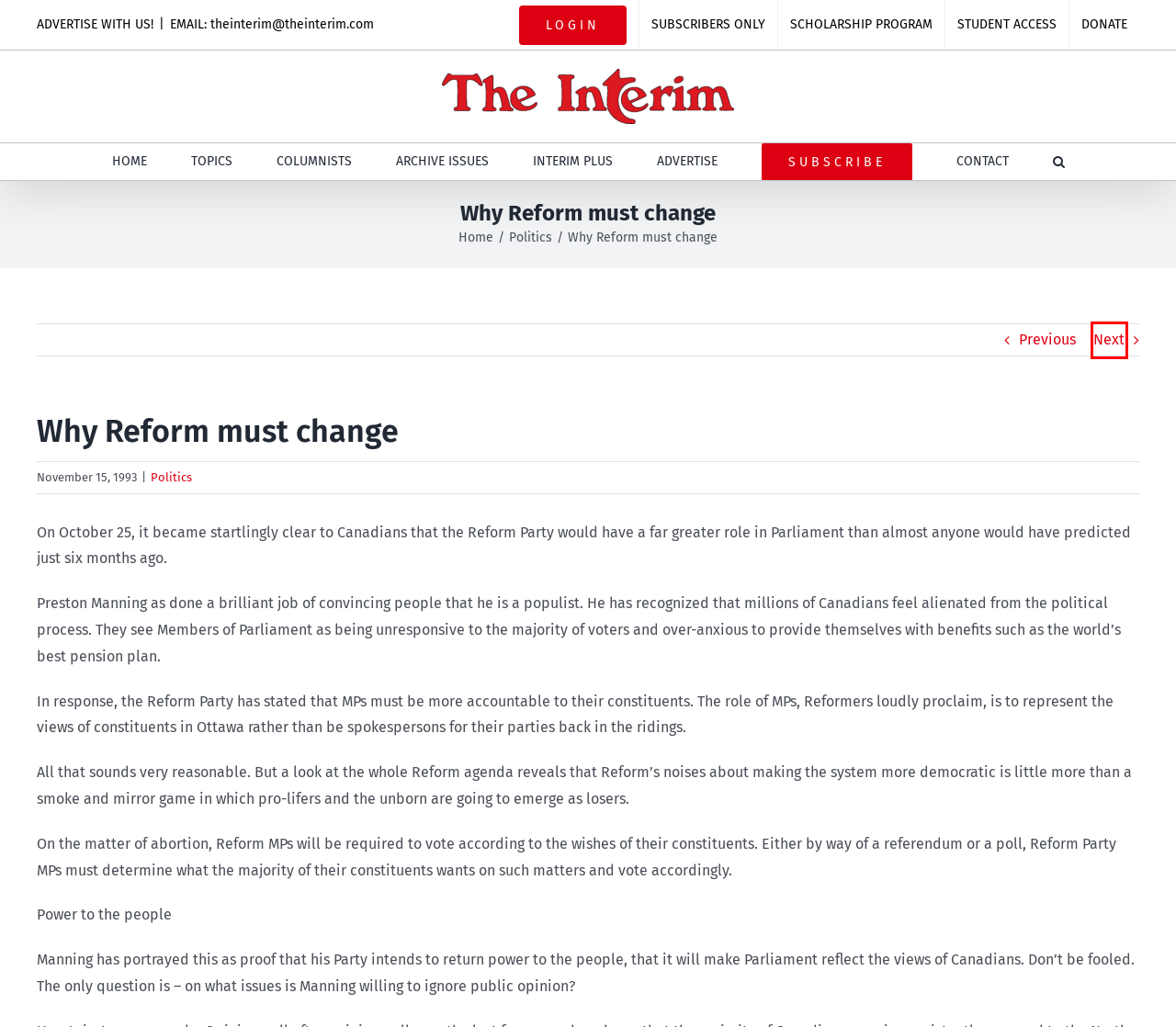You have a screenshot of a webpage with a red rectangle bounding box. Identify the best webpage description that corresponds to the new webpage after clicking the element within the red bounding box. Here are the candidates:
A. SCHOLARSHIP PROGRAM - The Interim
B. STUDENT ACCESS - The Interim
C. Politics Archives - The Interim
D. TOPICS - The Interim
E. SUBSCRIBE - The Interim
F. You were asking - The Interim
G. The Interim Newspaper
H. Contact - The Interim

F